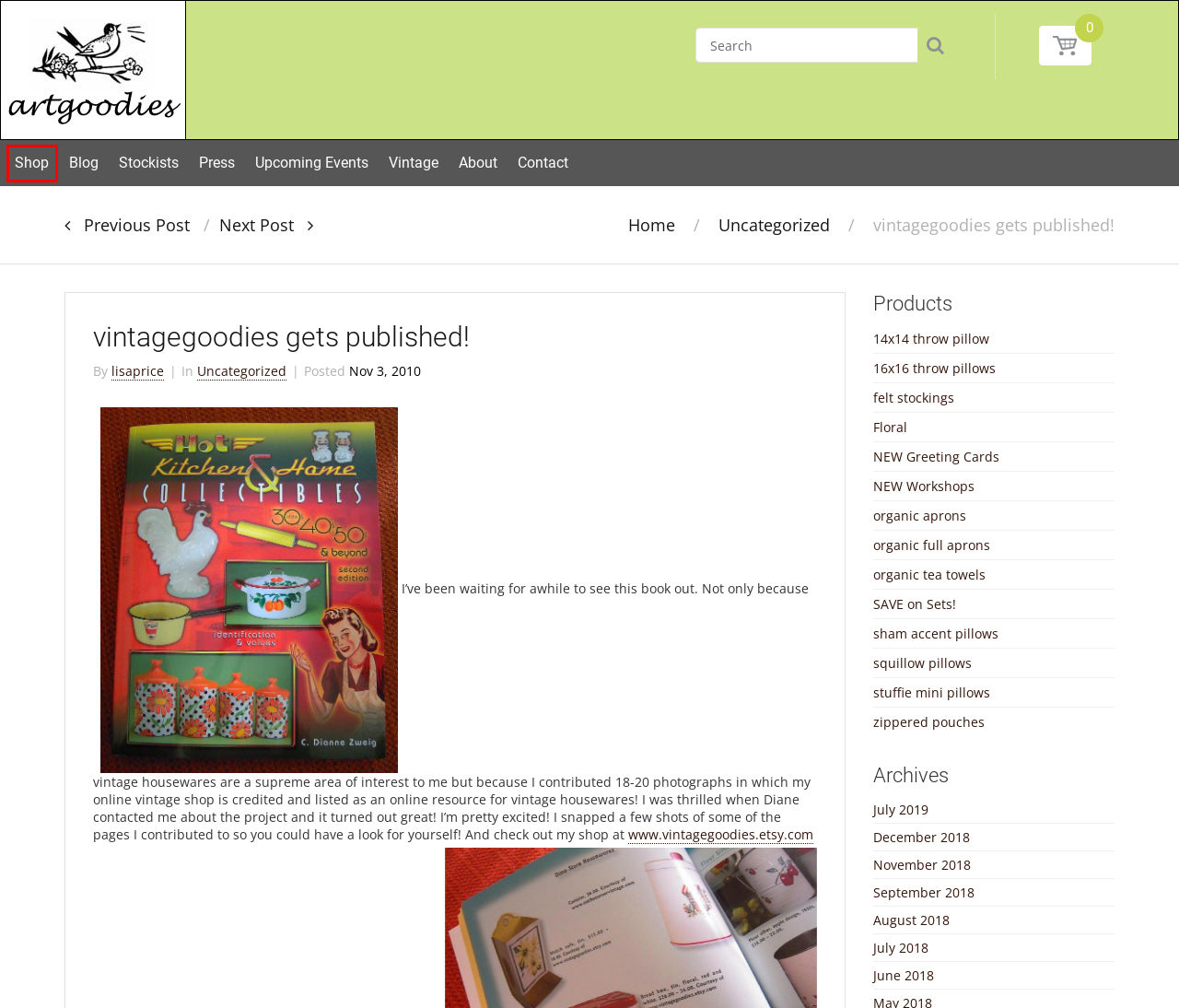Examine the screenshot of a webpage featuring a red bounding box and identify the best matching webpage description for the new page that results from clicking the element within the box. Here are the options:
A. July 2018 – artgoodies
B. SAVE on Sets! – artgoodies
C. About – artgoodies
D. Products – artgoodies
E. stuffie mini pillows – artgoodies
F. NEW Greeting Cards – artgoodies
G. Stockists – artgoodies
H. September 2018 – artgoodies

D